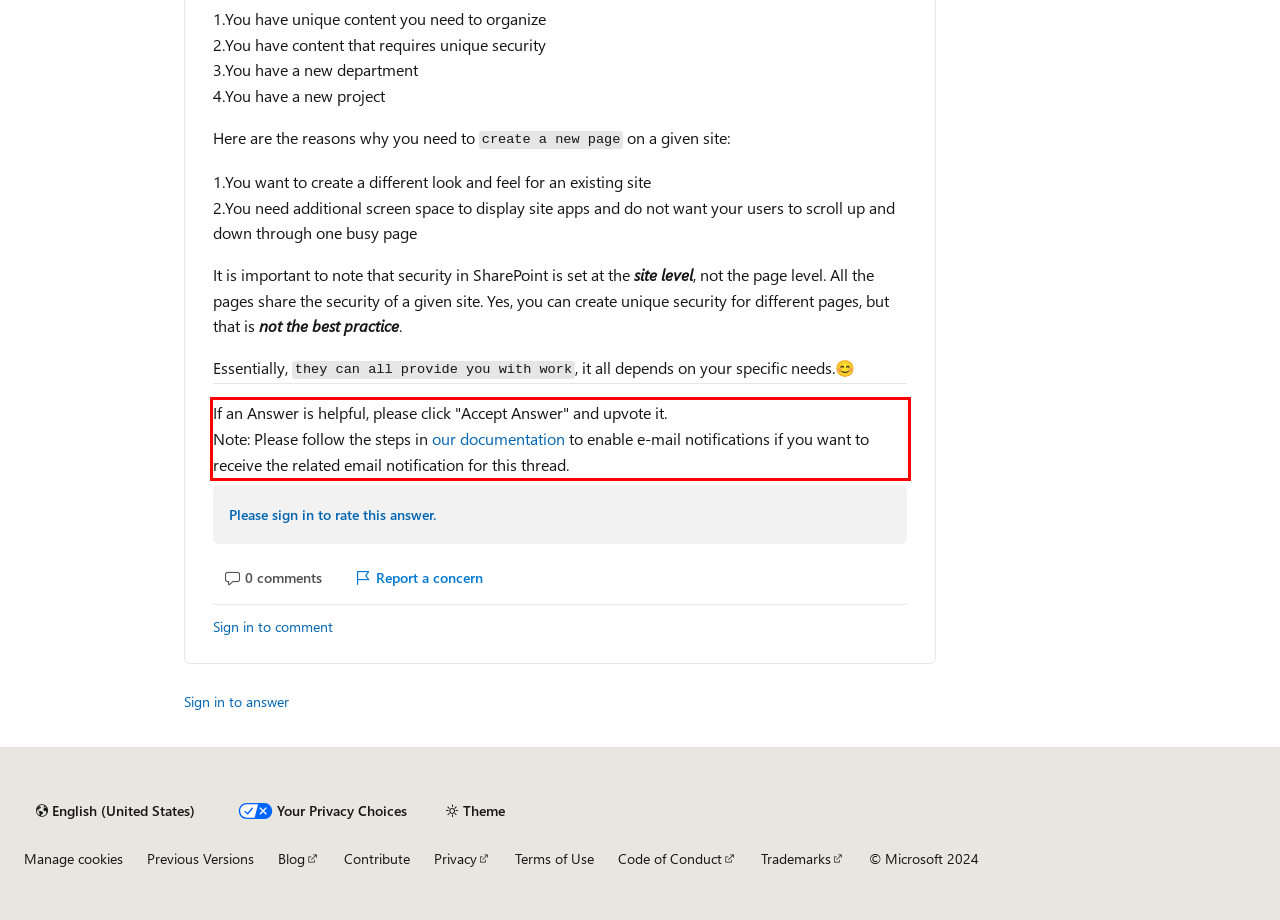You have a screenshot of a webpage, and there is a red bounding box around a UI element. Utilize OCR to extract the text within this red bounding box.

If an Answer is helpful, please click "Accept Answer" and upvote it. Note: Please follow the steps in our documentation to enable e-mail notifications if you want to receive the related email notification for this thread.